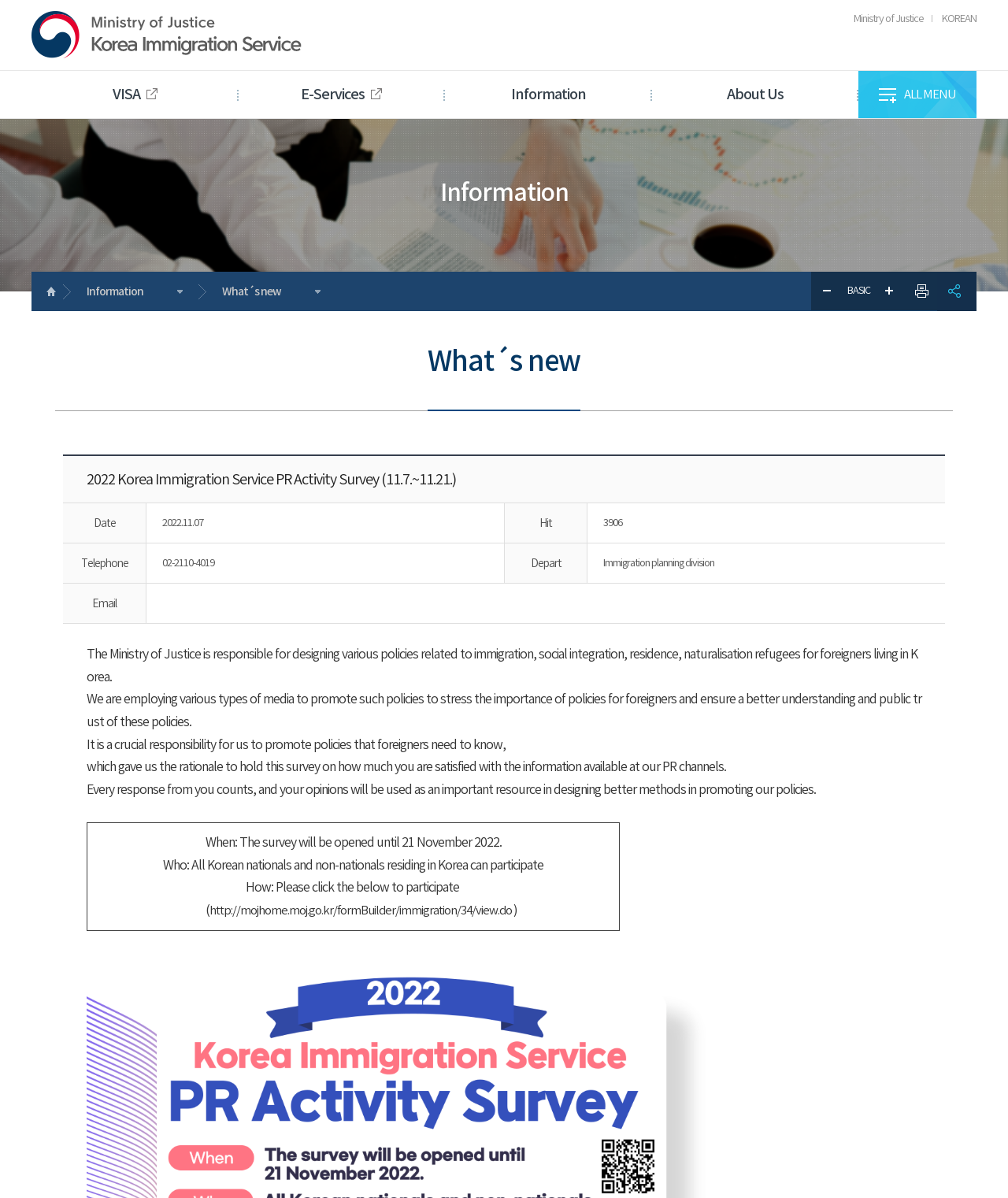Using the description: "Smart Entry Service", identify the bounding box of the corresponding UI element in the screenshot.

[0.252, 0.116, 0.353, 0.128]